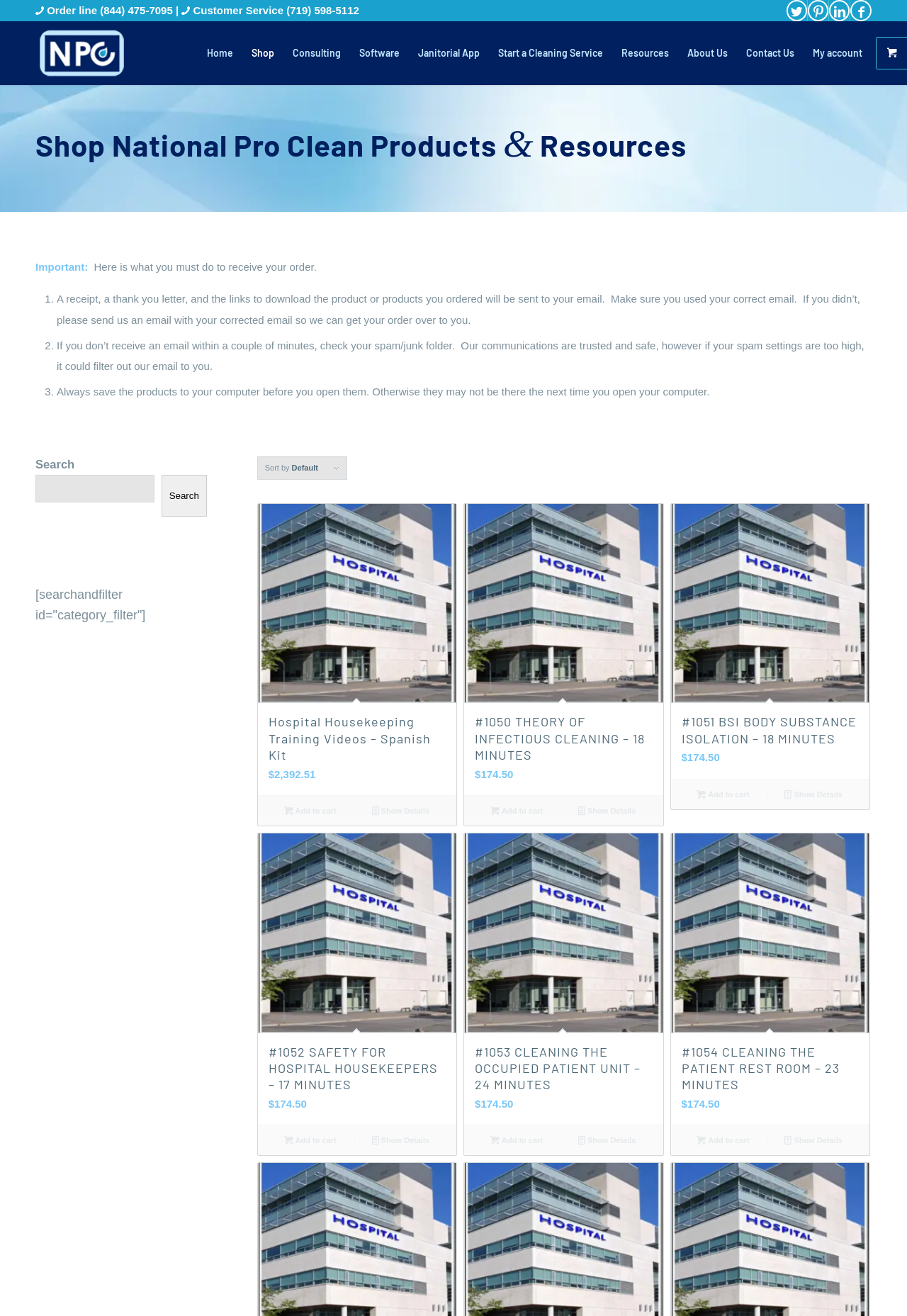Can you look at the image and give a comprehensive answer to the question:
What is the price of the '#1050 THEORY OF INFECTIOUS CLEANING – 18 MINUTES' product?

According to the product information on the webpage, the price of the '#1050 THEORY OF INFECTIOUS CLEANING – 18 MINUTES' product is $174.50, which is displayed next to the product heading and description.